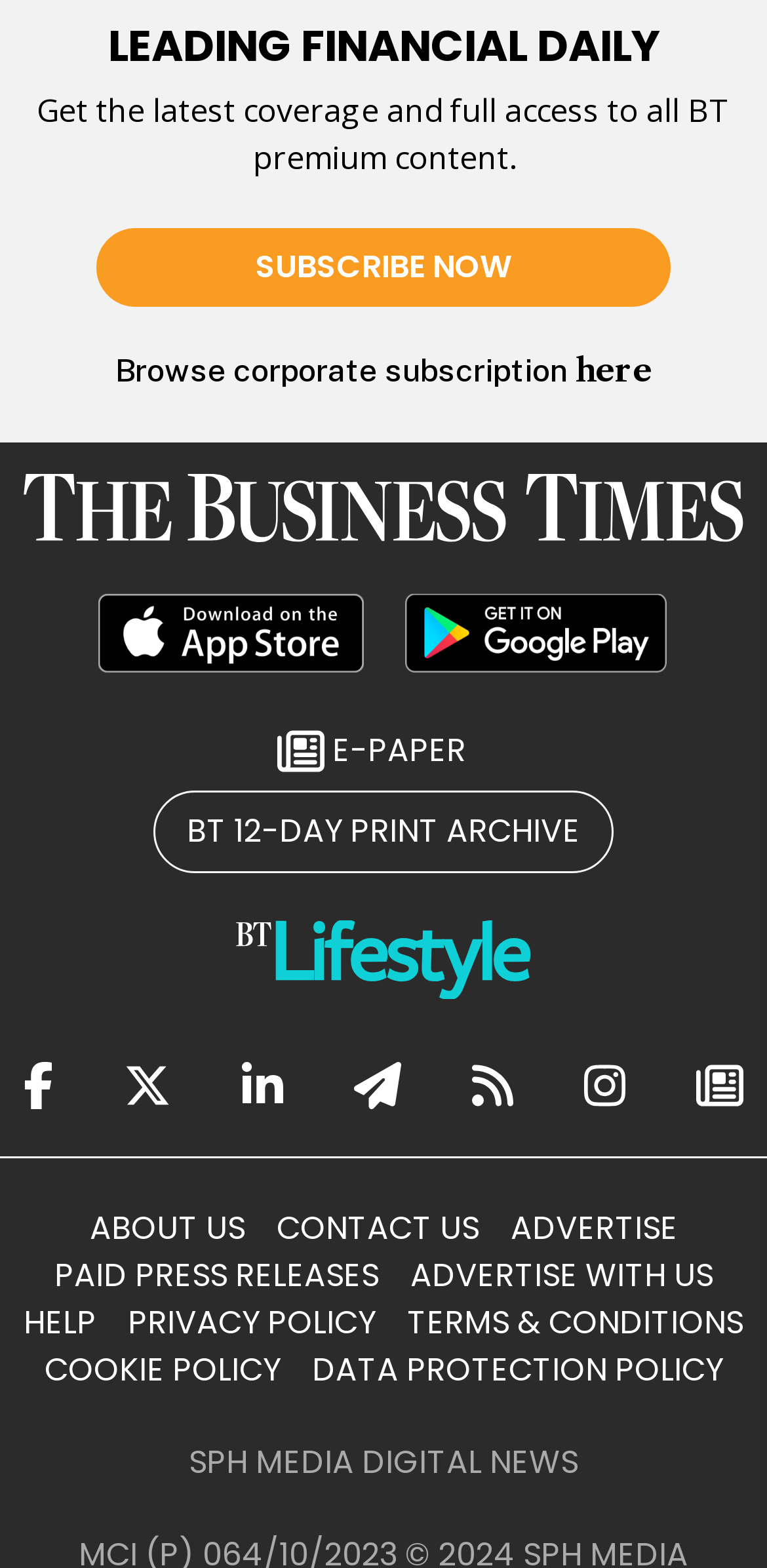What is the name of the newspaper?
Using the image, elaborate on the answer with as much detail as possible.

I found the answer by looking at the link with the text 'The Business Times' which is accompanied by an image, indicating that it is the logo of the newspaper.